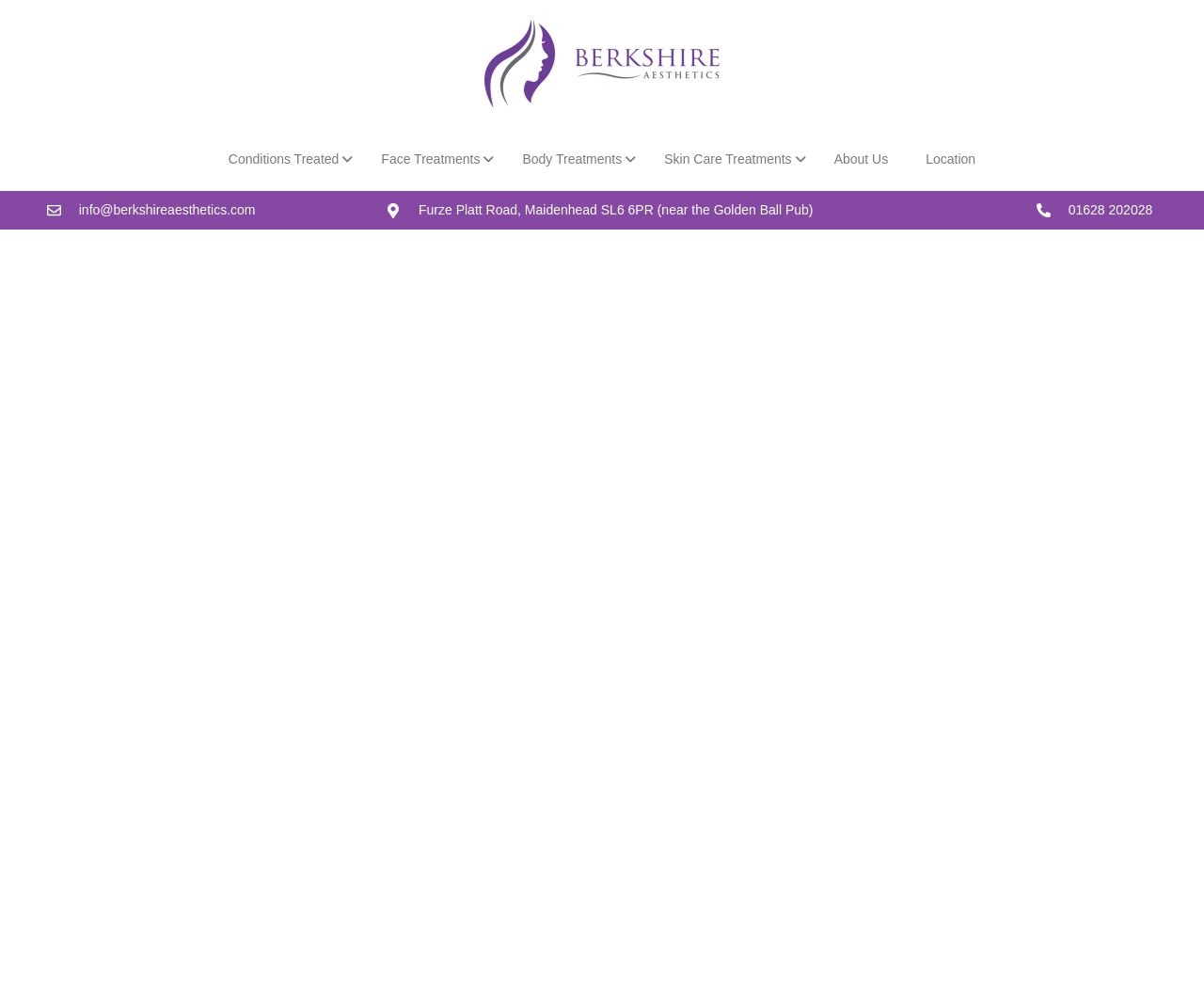What is the phone number of Berkshire Aesthetics?
Look at the image and respond with a one-word or short-phrase answer.

01628 202028